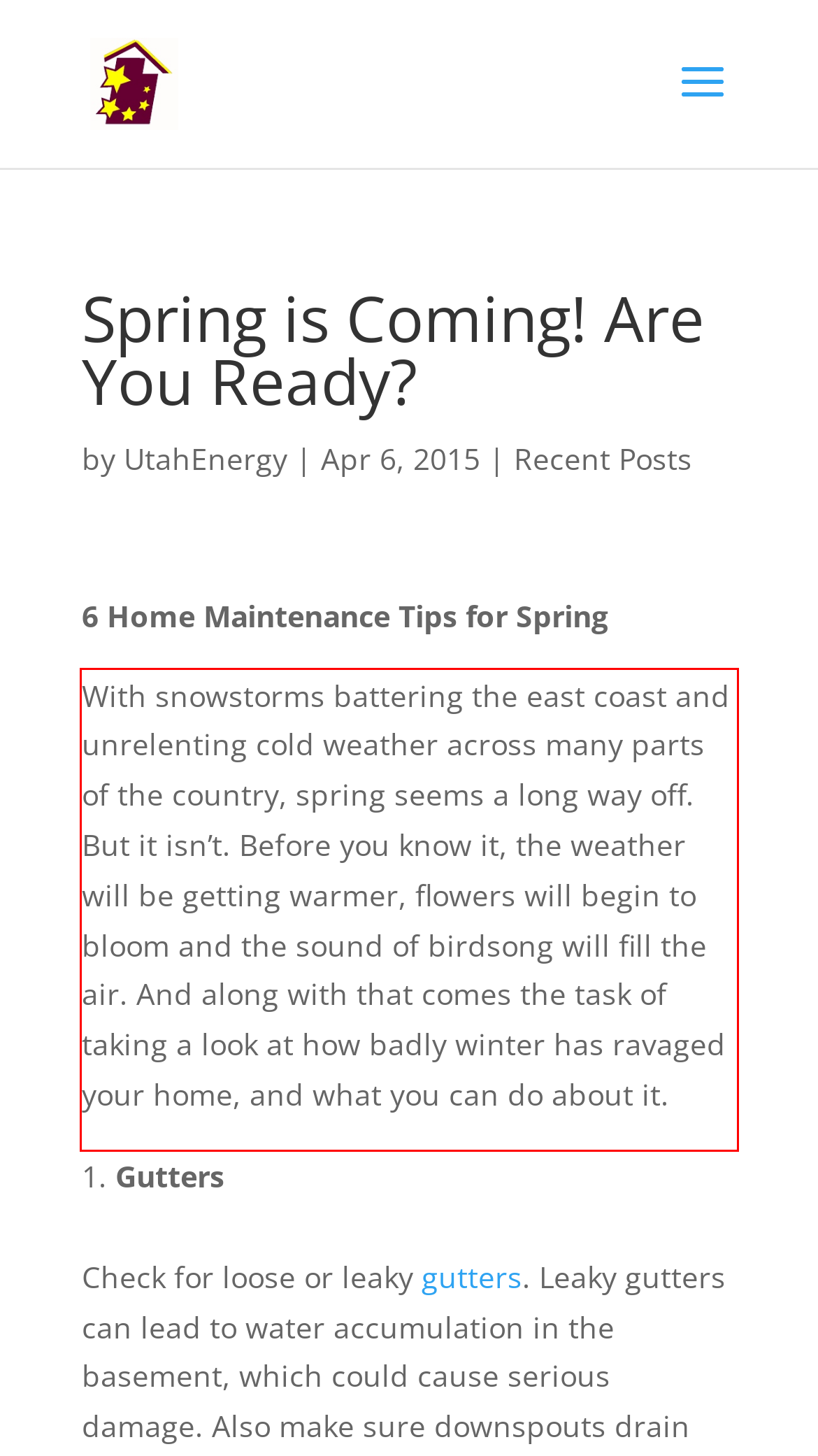Please identify and extract the text from the UI element that is surrounded by a red bounding box in the provided webpage screenshot.

With snowstorms battering the east coast and unrelenting cold weather across many parts of the country, spring seems a long way off. But it isn’t. Before you know it, the weather will be getting warmer, flowers will begin to bloom and the sound of birdsong will fill the air. And along with that comes the task of taking a look at how badly winter has ravaged your home, and what you can do about it.